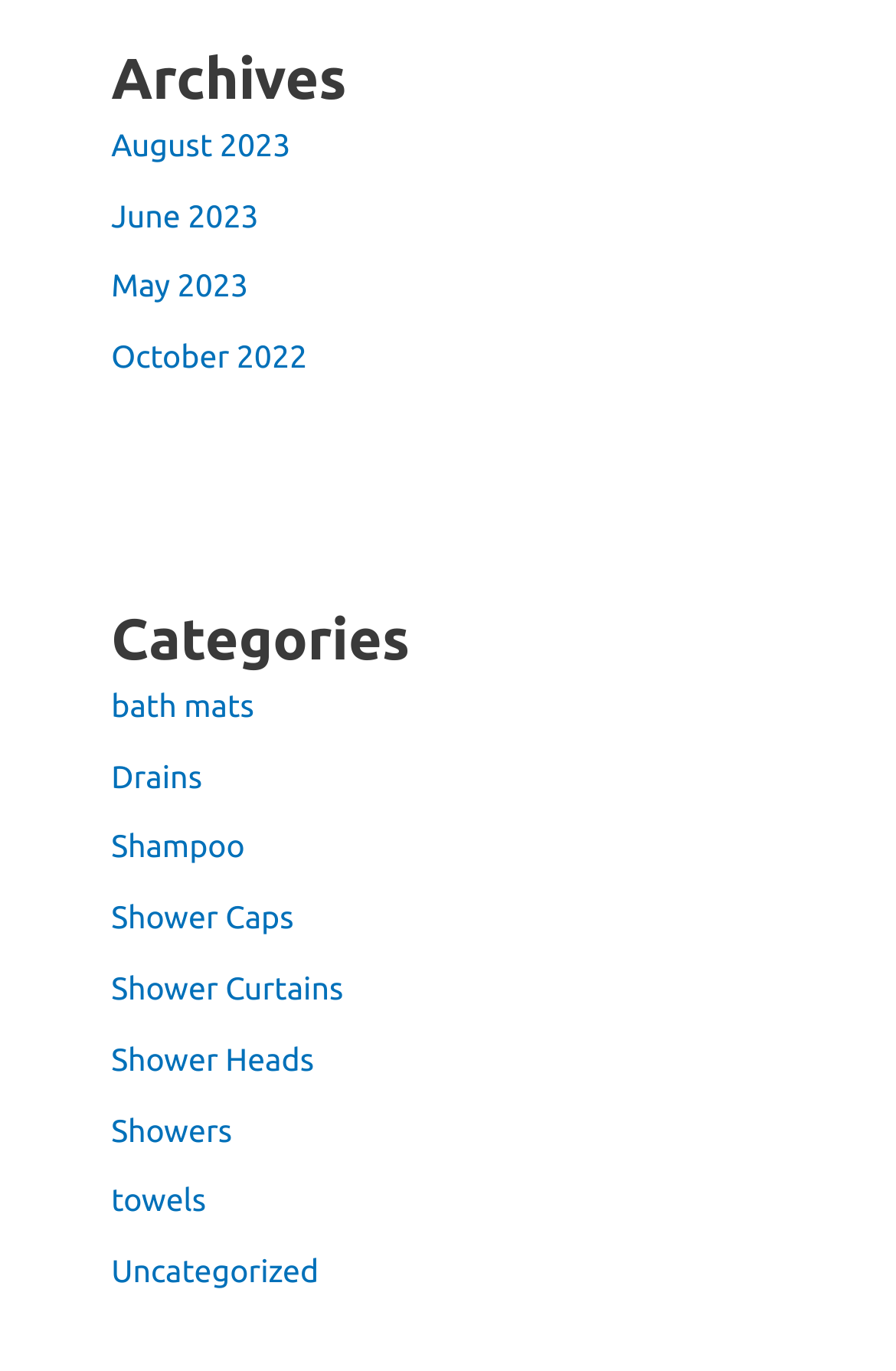Give the bounding box coordinates for this UI element: "aria-label="Open Search Bar"". The coordinates should be four float numbers between 0 and 1, arranged as [left, top, right, bottom].

None